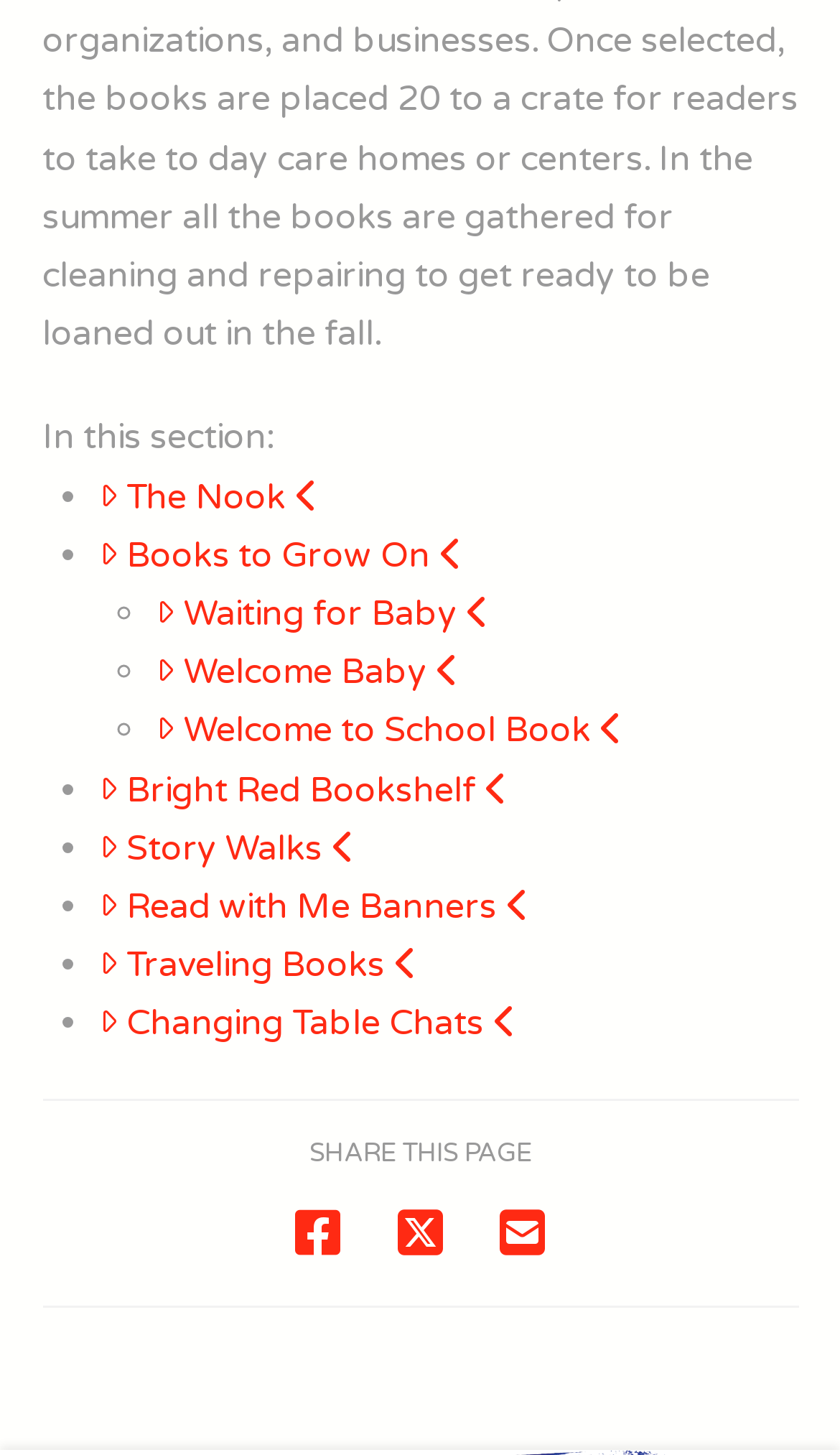What is the last item in the list?
Please provide a single word or phrase based on the screenshot.

Changing Table Chats